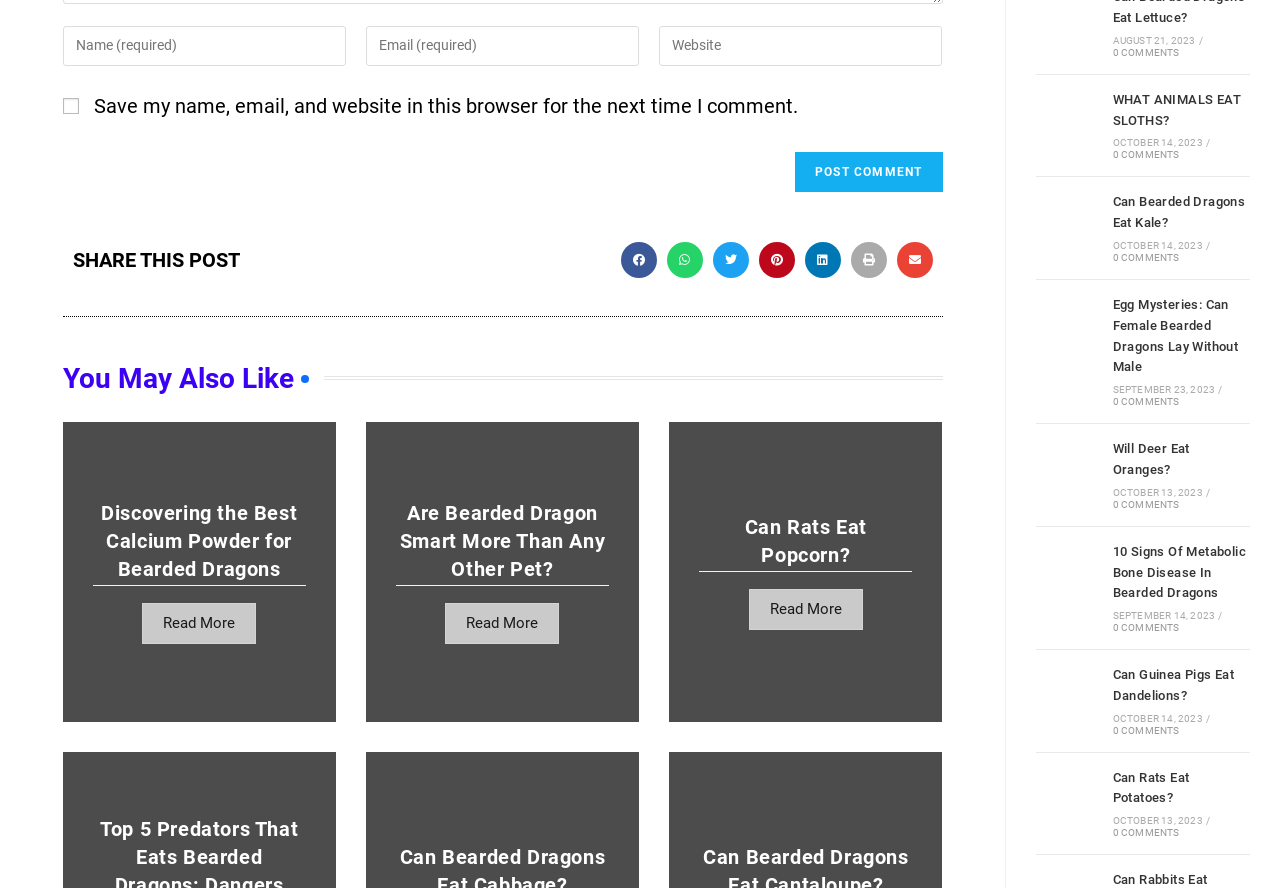Locate the bounding box coordinates of the element that should be clicked to execute the following instruction: "Share on facebook".

[0.485, 0.272, 0.513, 0.313]